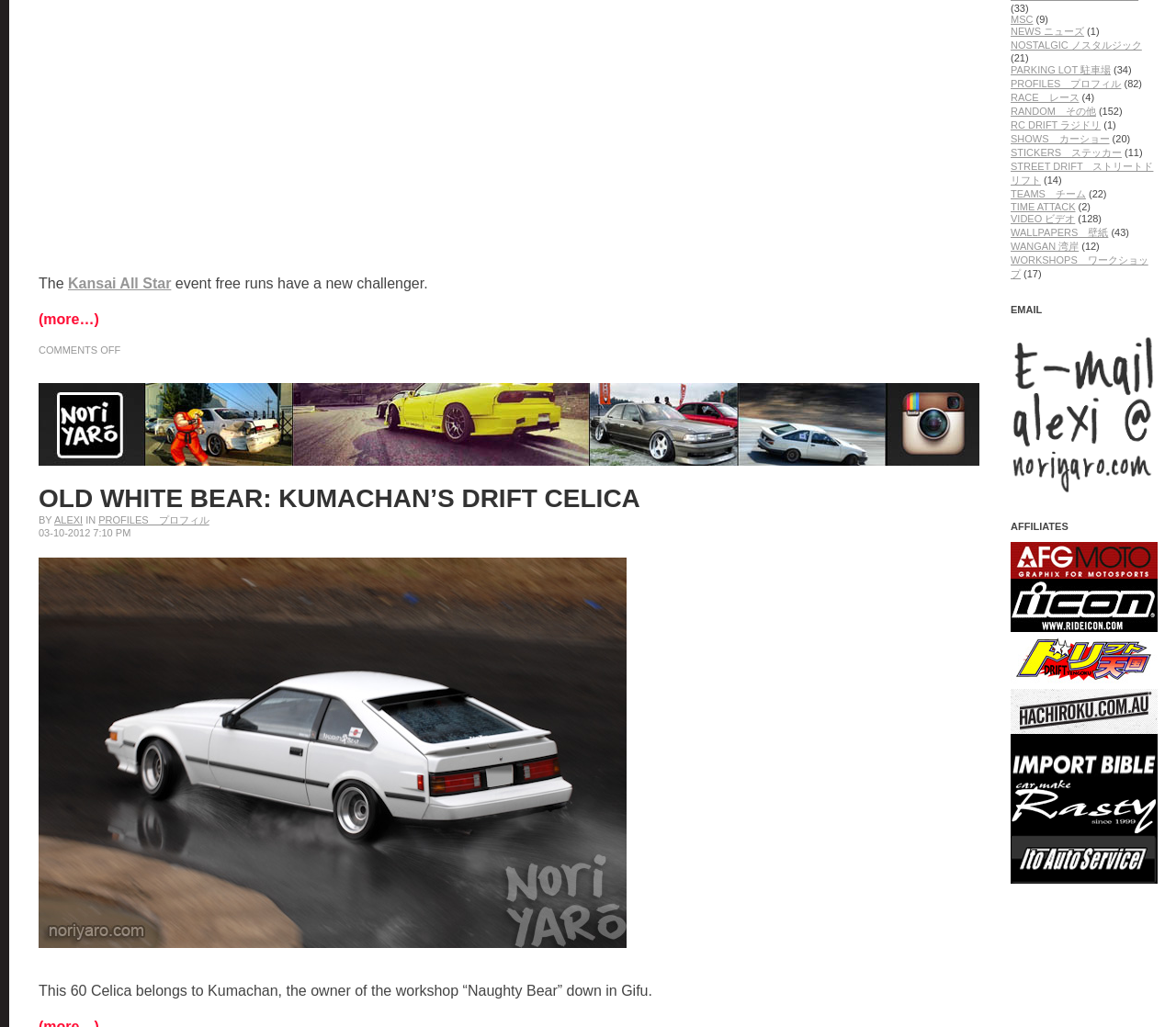Give the bounding box coordinates for this UI element: "Street Drift　ストリートドリフト". The coordinates should be four float numbers between 0 and 1, arranged as [left, top, right, bottom].

[0.859, 0.157, 0.981, 0.181]